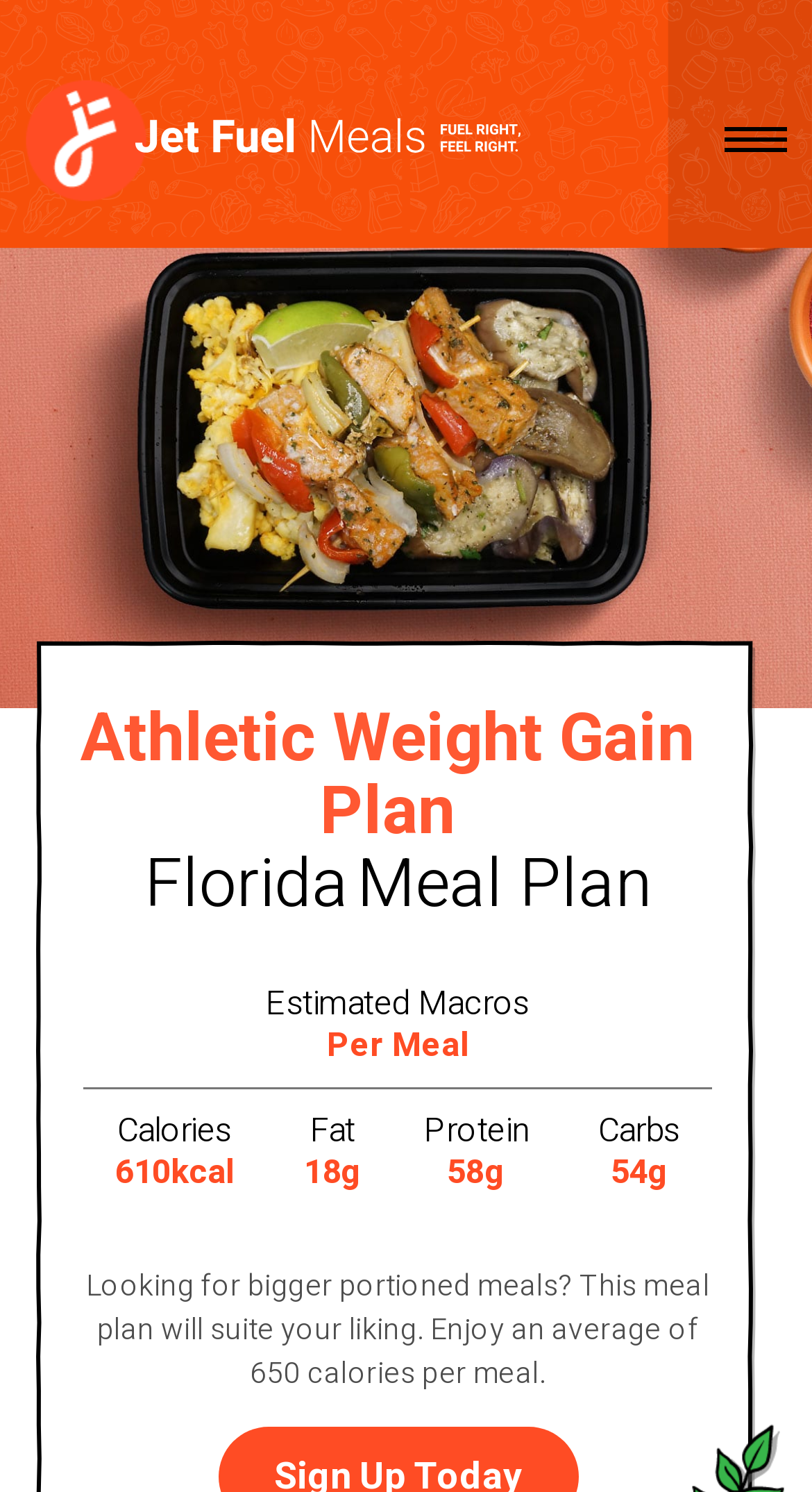Generate a comprehensive description of the contents of the webpage.

The webpage is about Athletic Meal Delivery Plans in South Florida, specifically promoting a Paleo meal prep service. At the top left corner, there is a JetFuel Meals logo, which is a link. To the right of the logo, there is a primary menu button. 

Below the logo, there is a large background image that spans the entire width of the page. On top of this image, there are several elements. A heading "Athletic Weight Gain Plan" is located near the top left, followed by two links, "Florida" and "Meal Plan", positioned side by side. 

Further down, there is another heading "Estimated Macros Per Meal", which is above a table that displays the macronutrient breakdown of the meals. The table has two rows, each with two columns, showing the calories, fat, protein, and carbohydrates per meal.

At the bottom of the page, there is a paragraph of text that describes the meal plan, stating that it is suitable for those looking for bigger portioned meals, with an average of 650 calories per meal.